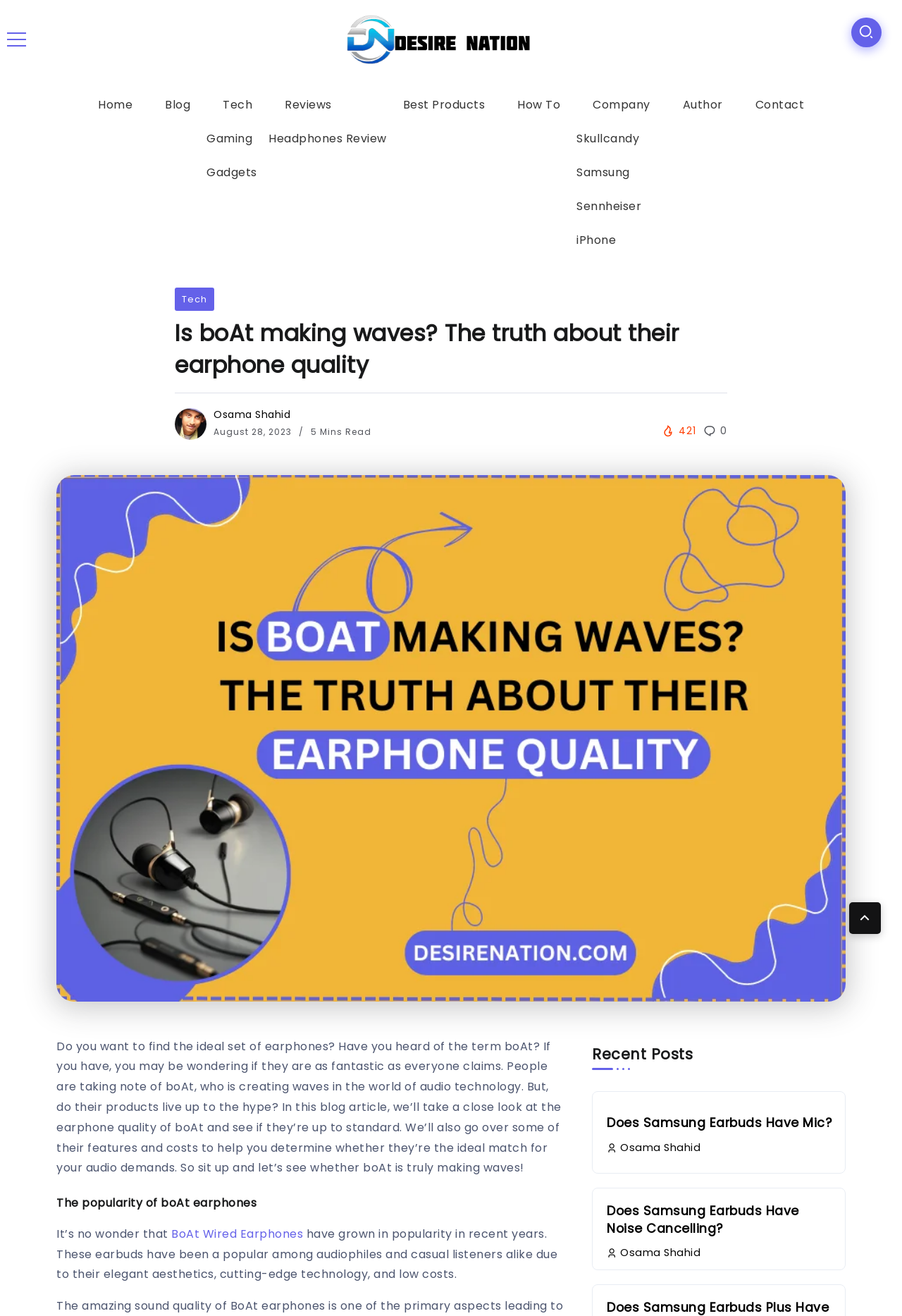Pinpoint the bounding box coordinates of the element you need to click to execute the following instruction: "Visit the 'Tech' page". The bounding box should be represented by four float numbers between 0 and 1, in the format [left, top, right, bottom].

[0.234, 0.071, 0.292, 0.088]